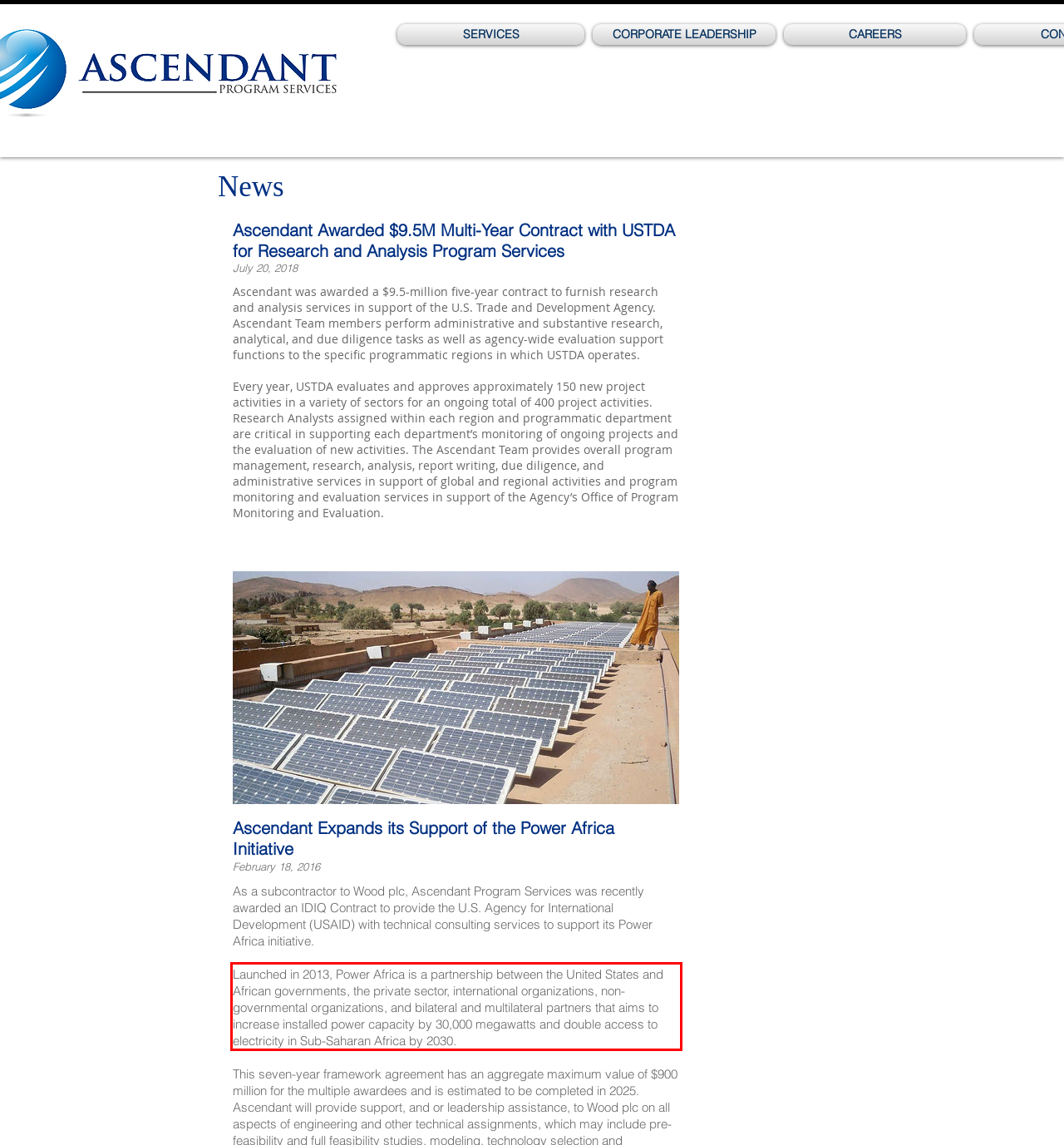Using the provided webpage screenshot, recognize the text content in the area marked by the red bounding box.

Launched in 2013, Power Africa is a partnership between the United States and African governments, the private sector, international organizations, non-governmental organizations, and bilateral and multilateral partners that aims to increase installed power capacity by 30,000 megawatts and double access to electricity in Sub-Saharan Africa by 2030.